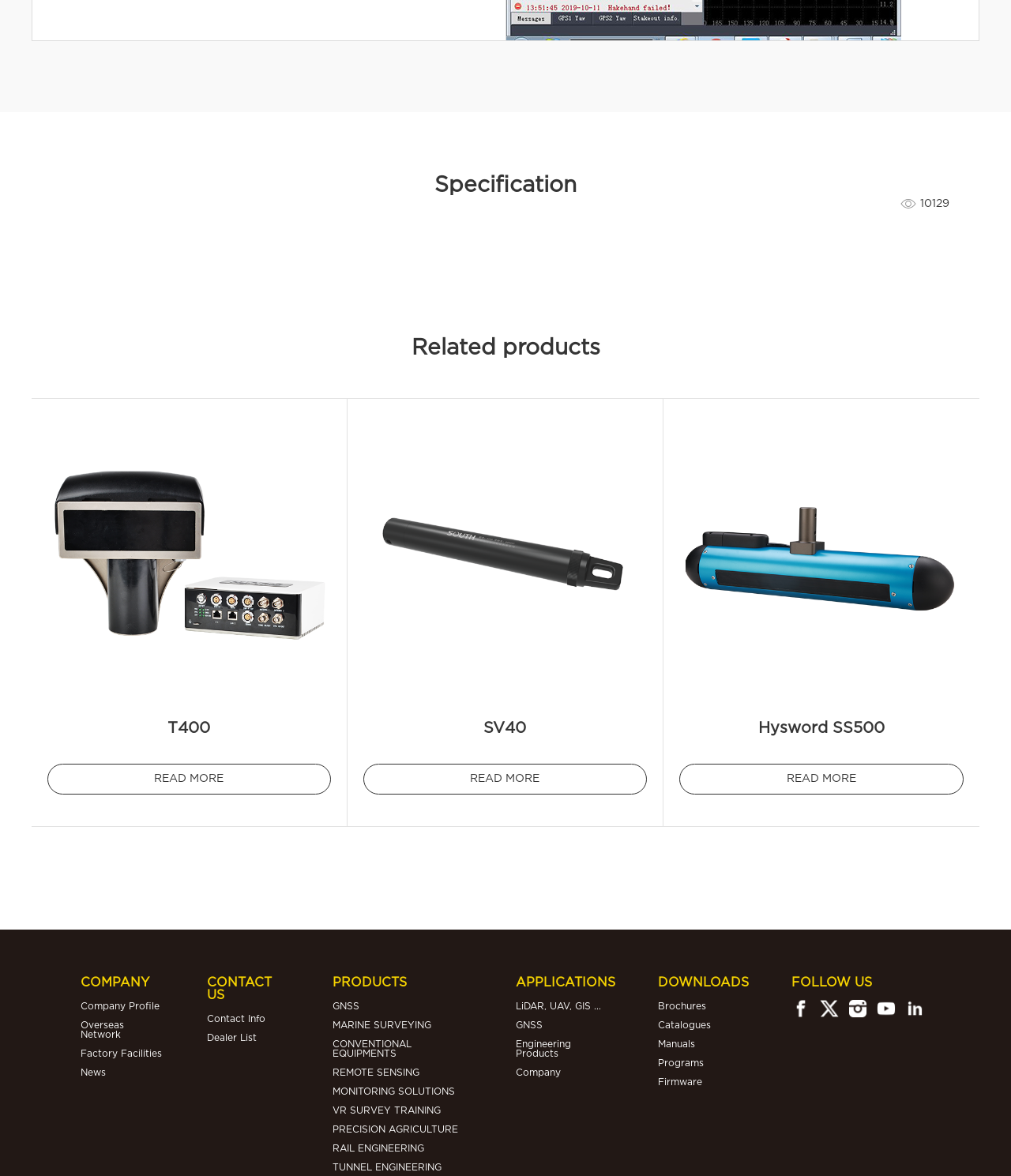What is the 'DOWNLOADS' section about?
Look at the image and respond with a one-word or short-phrase answer.

Brochures, Catalogues, etc.